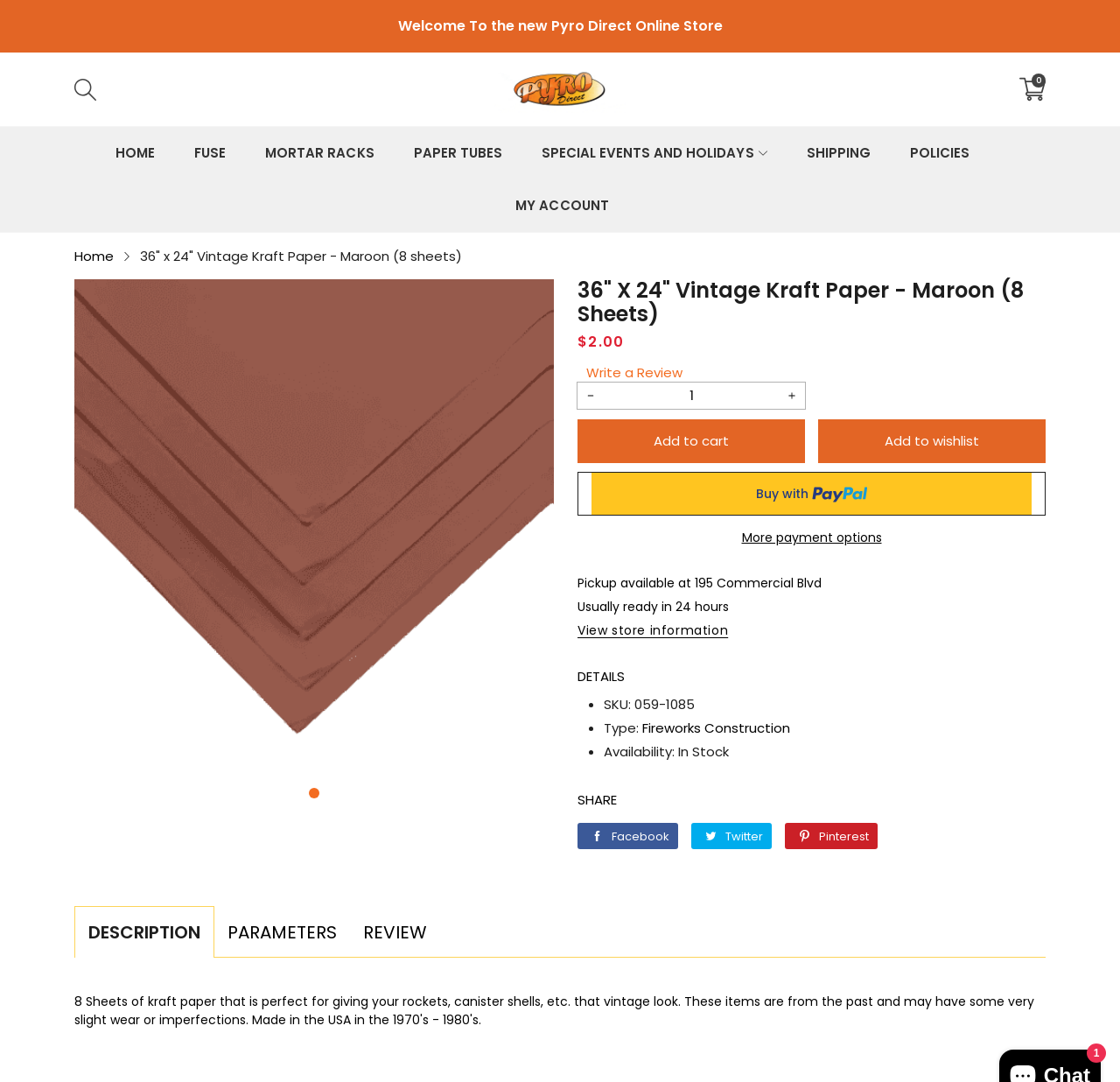How many sheets of paper are there?
Based on the image, give a one-word or short phrase answer.

8